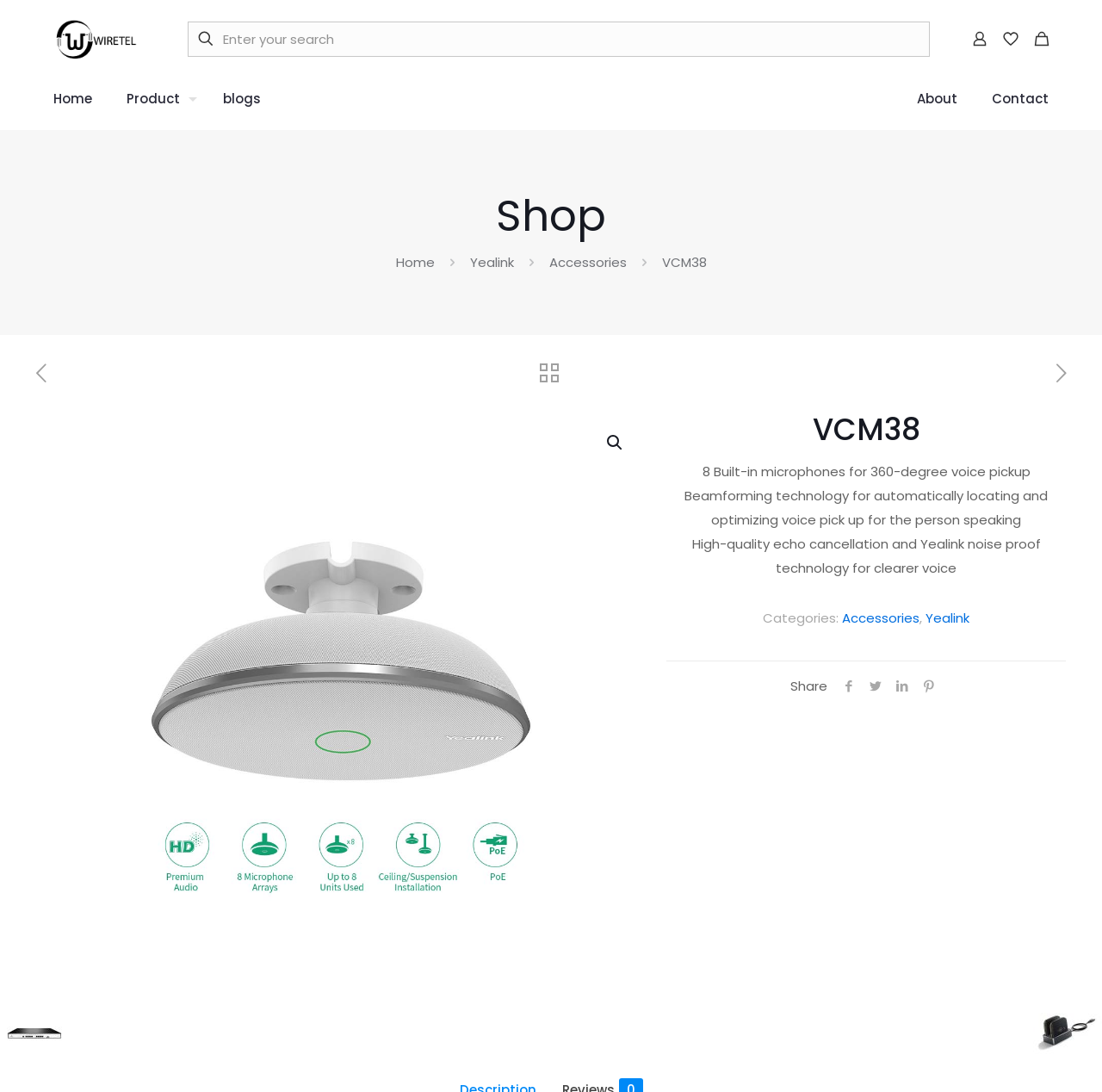Identify the bounding box coordinates for the region to click in order to carry out this instruction: "View shopping cart". Provide the coordinates using four float numbers between 0 and 1, formatted as [left, top, right, bottom].

[0.935, 0.025, 0.955, 0.046]